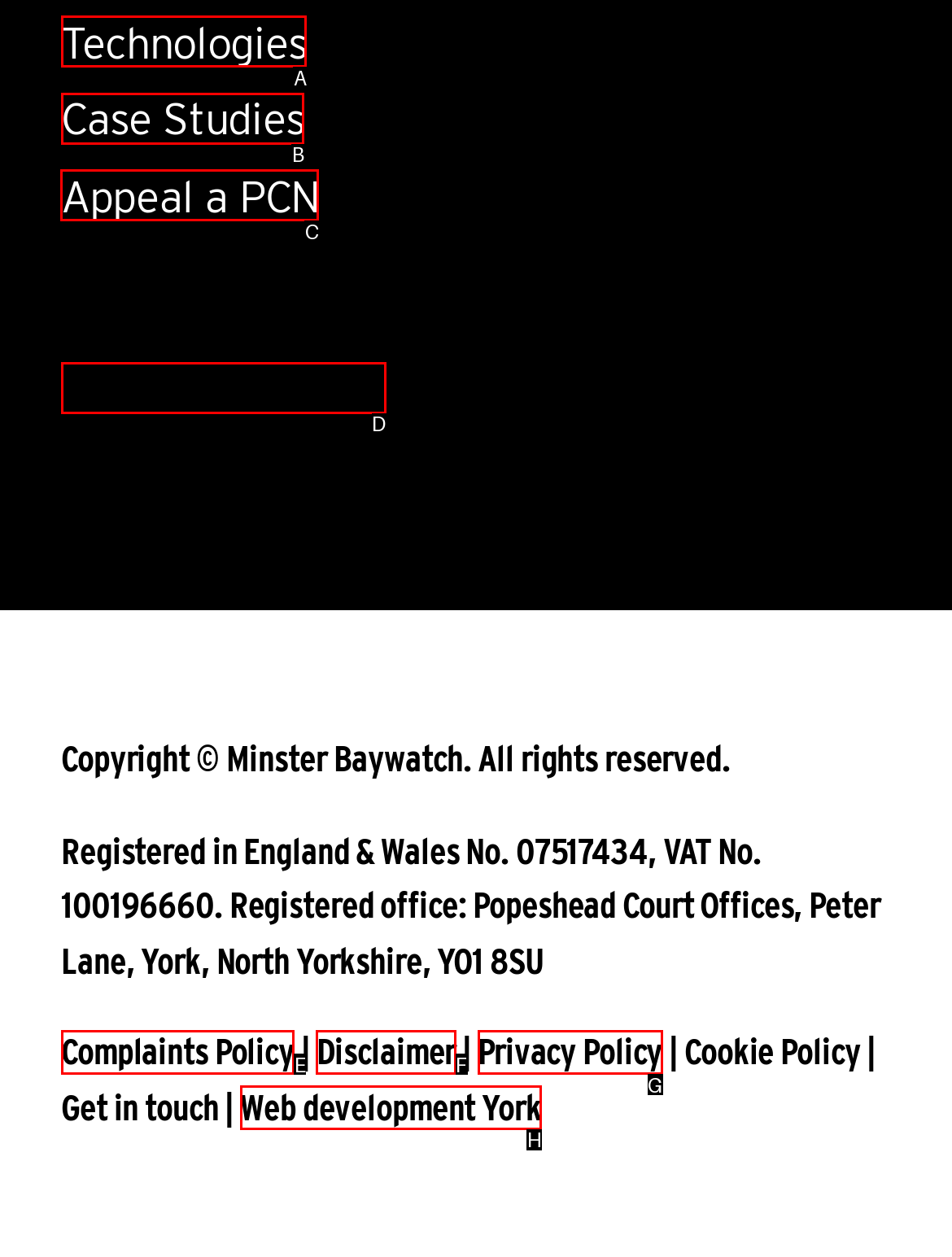Point out the letter of the HTML element you should click on to execute the task: Appeal a PCN
Reply with the letter from the given options.

C